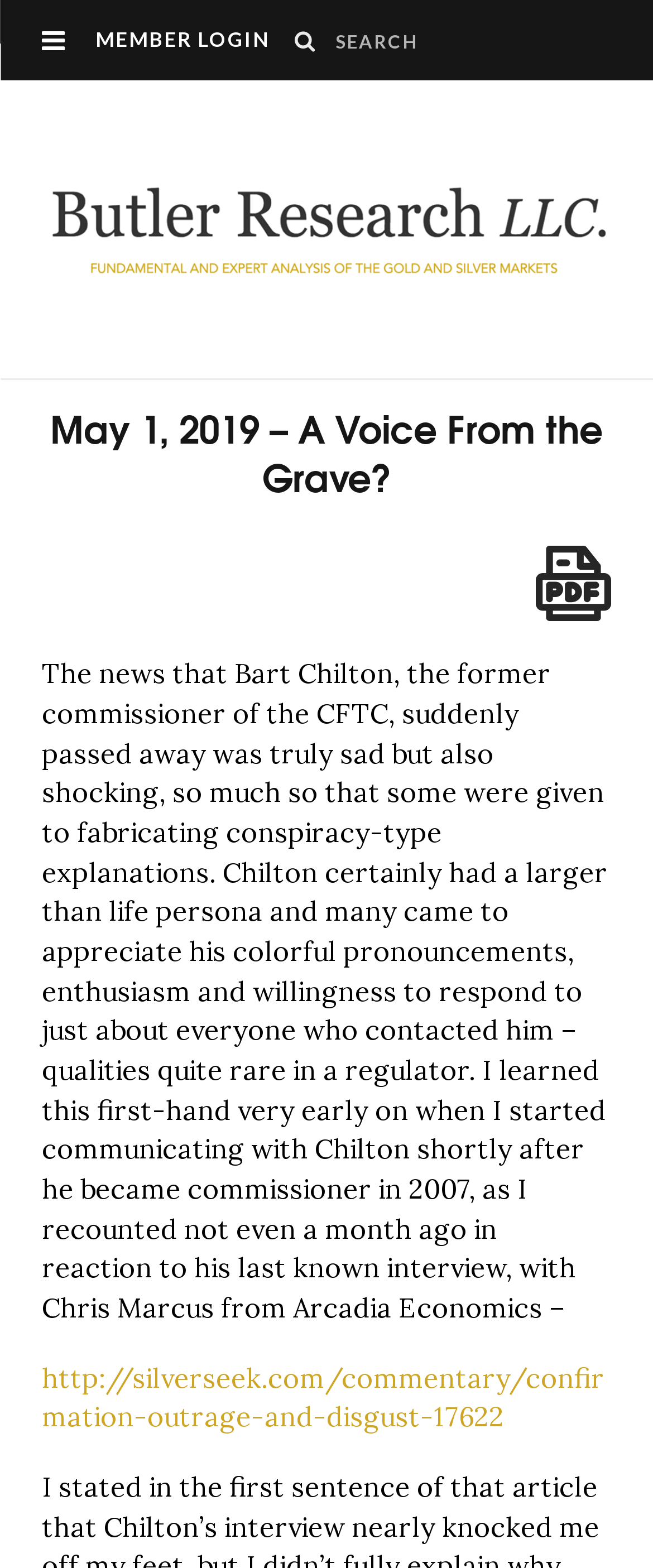What is the function of the link at the top-right corner of the webpage?
Give a one-word or short-phrase answer derived from the screenshot.

Member login